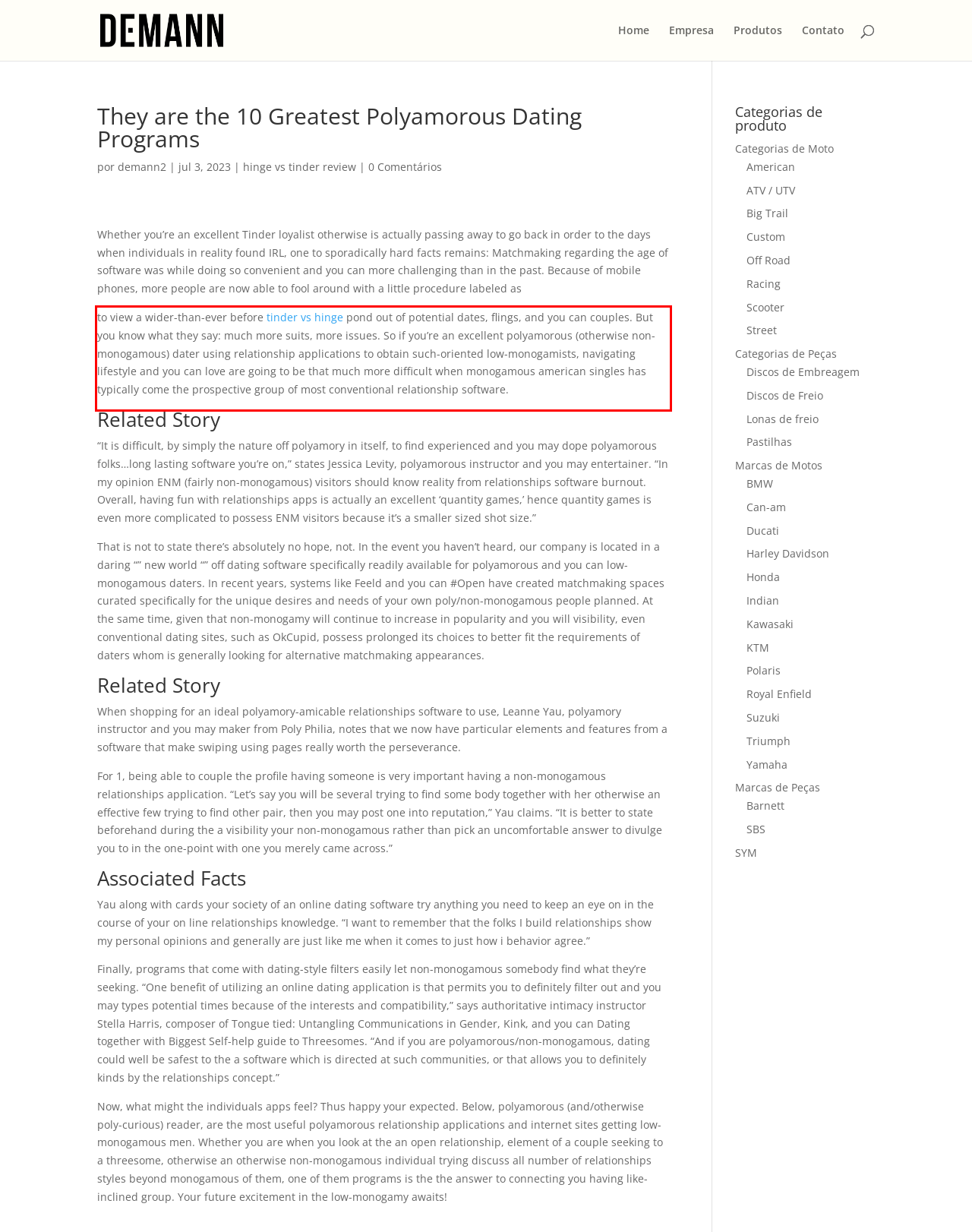You have a screenshot of a webpage with a red bounding box. Use OCR to generate the text contained within this red rectangle.

to view a wider-than-ever before tinder vs hinge pond out of potential dates, flings, and you can couples. But you know what they say: much more suits, more issues. So if you’re an excellent polyamorous (otherwise non-monogamous) dater using relationship applications to obtain such-oriented low-monogamists, navigating lifestyle and you can love are going to be that much more difficult when monogamous american singles has typically come the prospective group of most conventional relationship software.